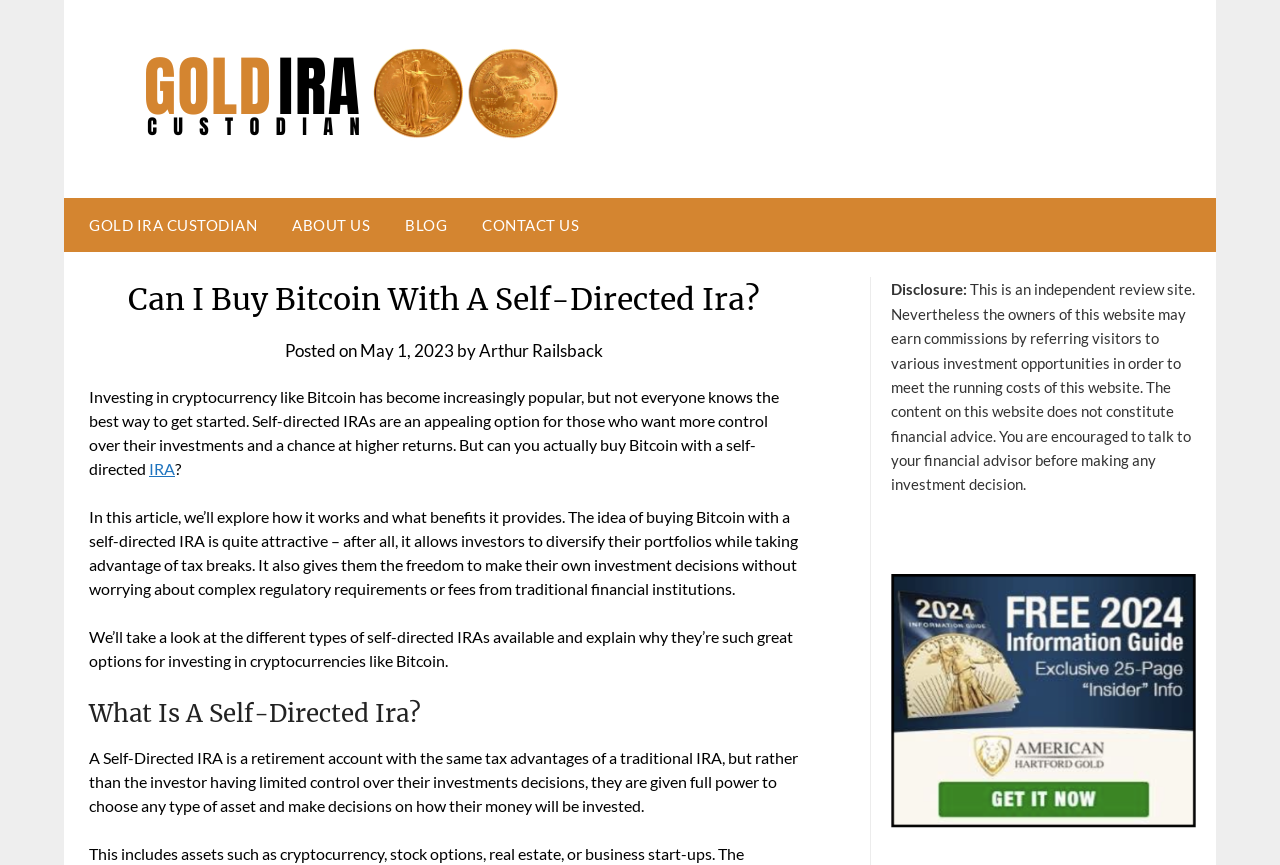Based on the visual content of the image, answer the question thoroughly: What is the purpose of a self-directed IRA?

According to the webpage, one of the benefits of a self-directed IRA is that it allows investors to diversify their portfolios, which means they can invest in a variety of assets, including cryptocurrencies like Bitcoin.